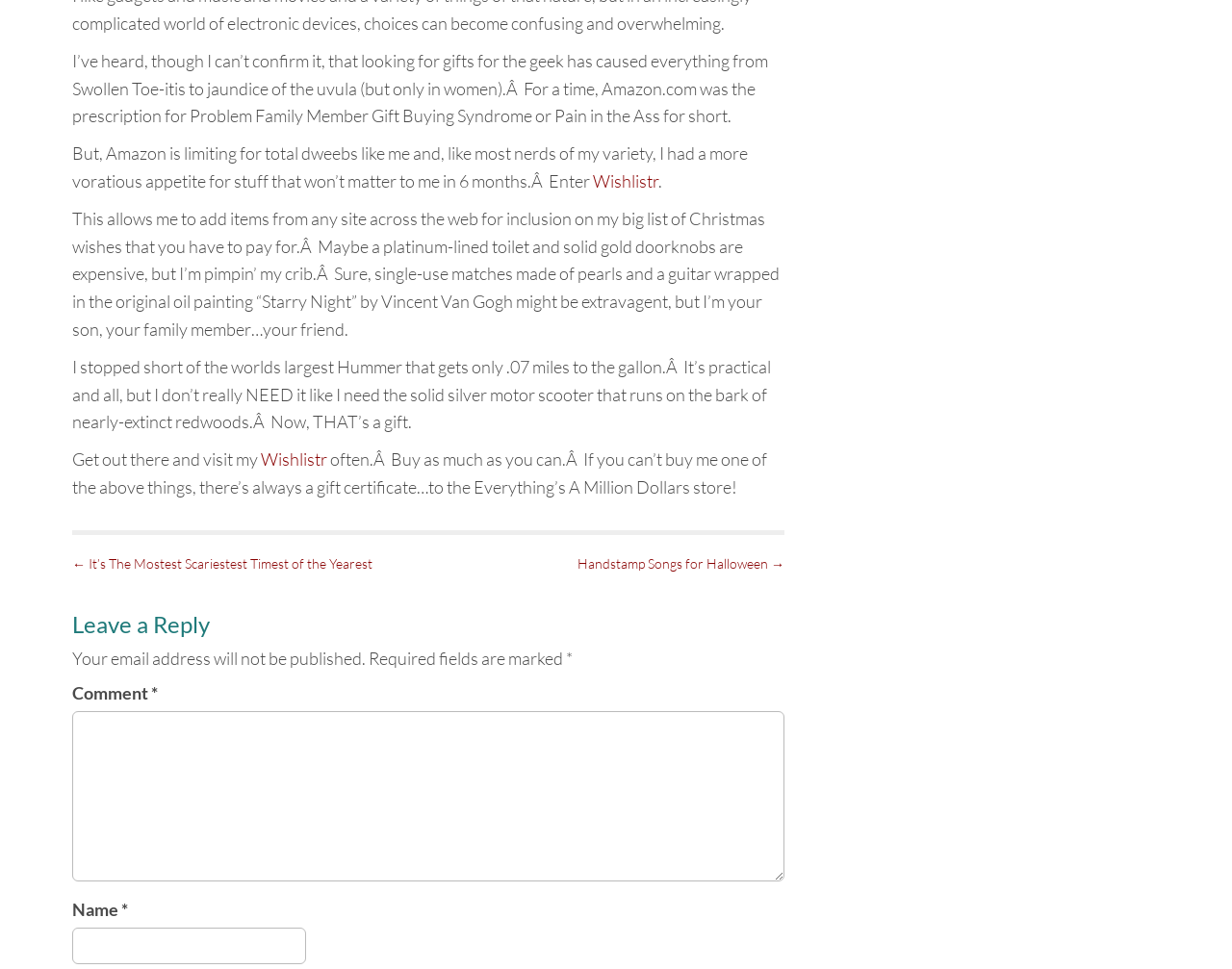Give the bounding box coordinates for the element described by: "admin".

None